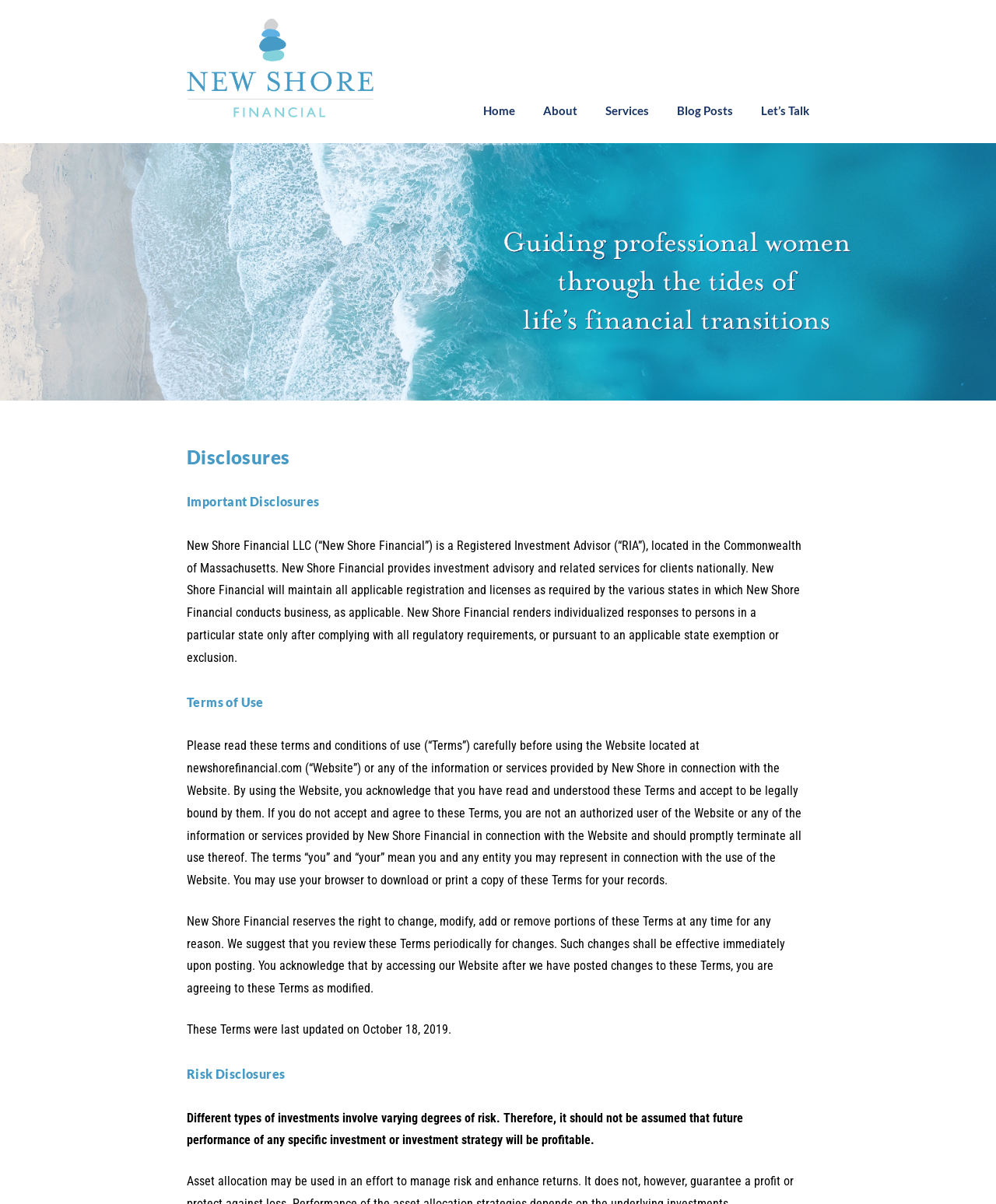Return the bounding box coordinates of the UI element that corresponds to this description: "Services". The coordinates must be given as four float numbers in the range of 0 and 1, [left, top, right, bottom].

[0.608, 0.086, 0.652, 0.099]